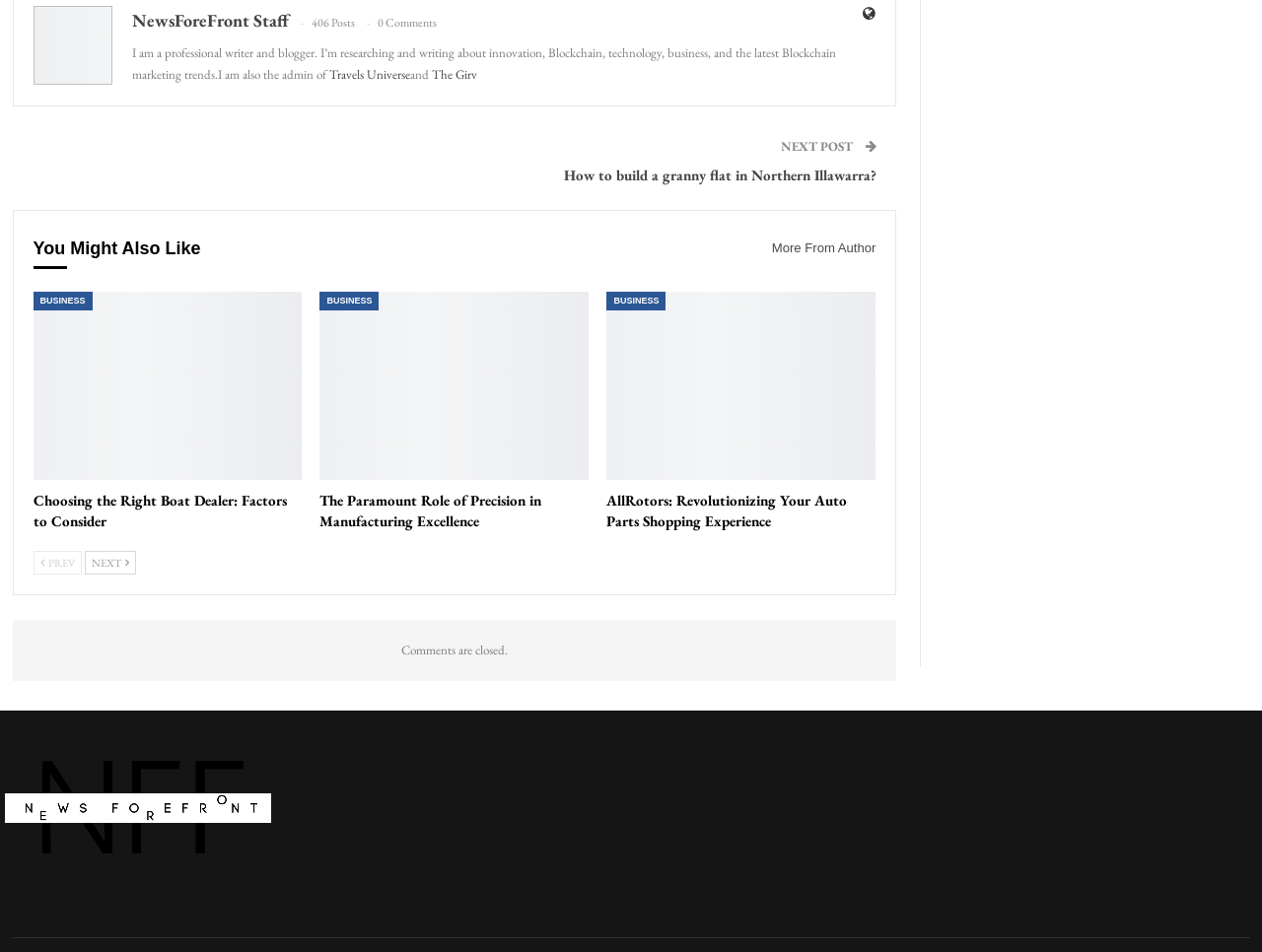What is the author's profession?
Based on the screenshot, answer the question with a single word or phrase.

professional writer and blogger